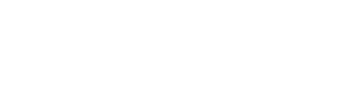Elaborate on the image with a comprehensive description.

The image depicts a series of badges or awards, symbolizing various recognitions. Among them are the "Tamhs Bronze Award," "University of Northampton Partnership," "Safeguarding Initiate Award," "Investor in People," and "Healthy School." Each badge represents an achievement or partnership, highlighting a commitment to educational excellence and community engagement. These icons likely serve to underscore the institution's dedication to fostering safe, healthy, and supportive learning environments, as well as partnerships that enrich the educational experience for students and staff.